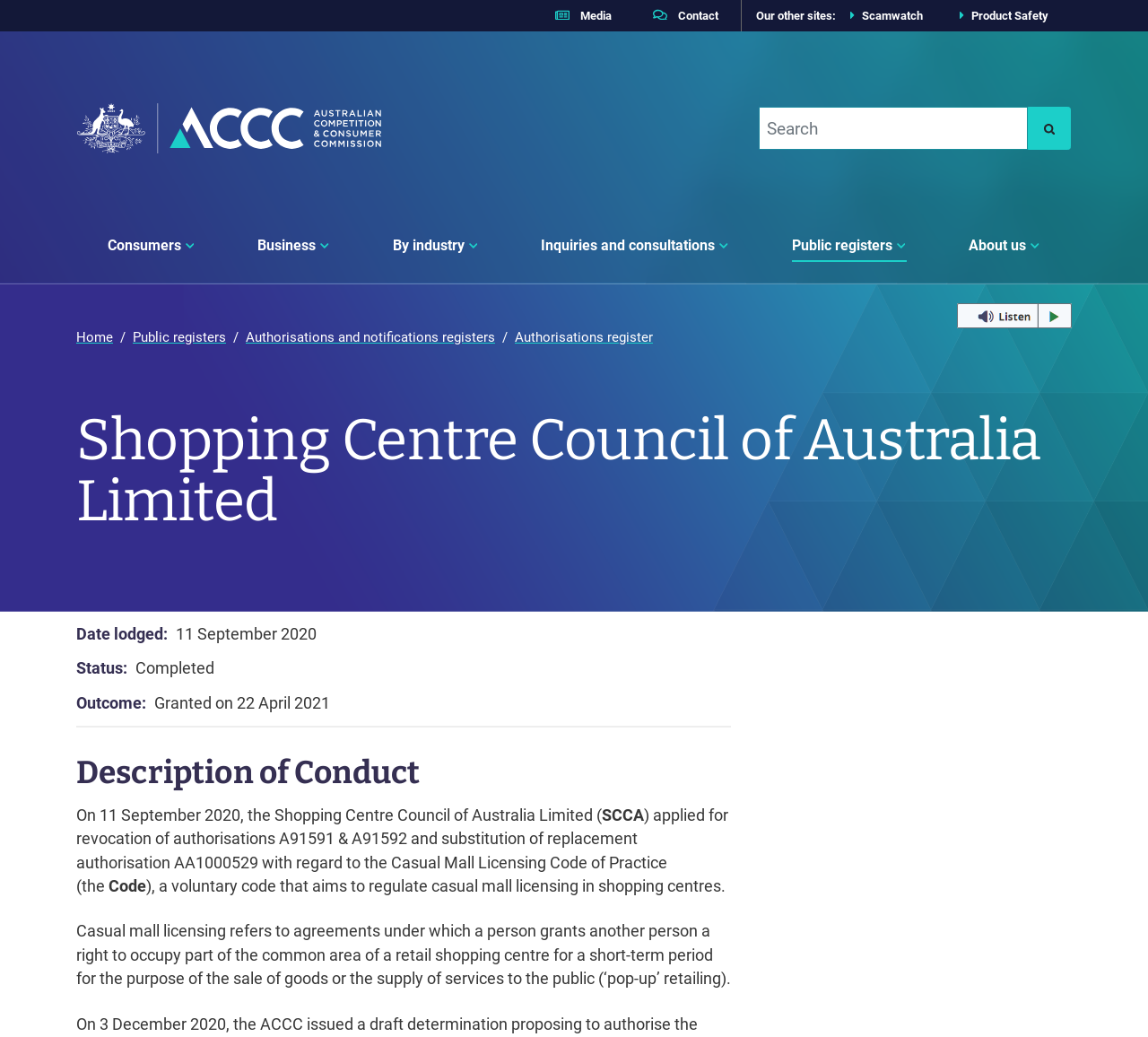What is the status of the authorisation?
Based on the screenshot, give a detailed explanation to answer the question.

I found the answer by looking at the section that says 'Status:' and then reading the text next to it, which says 'Completed'.